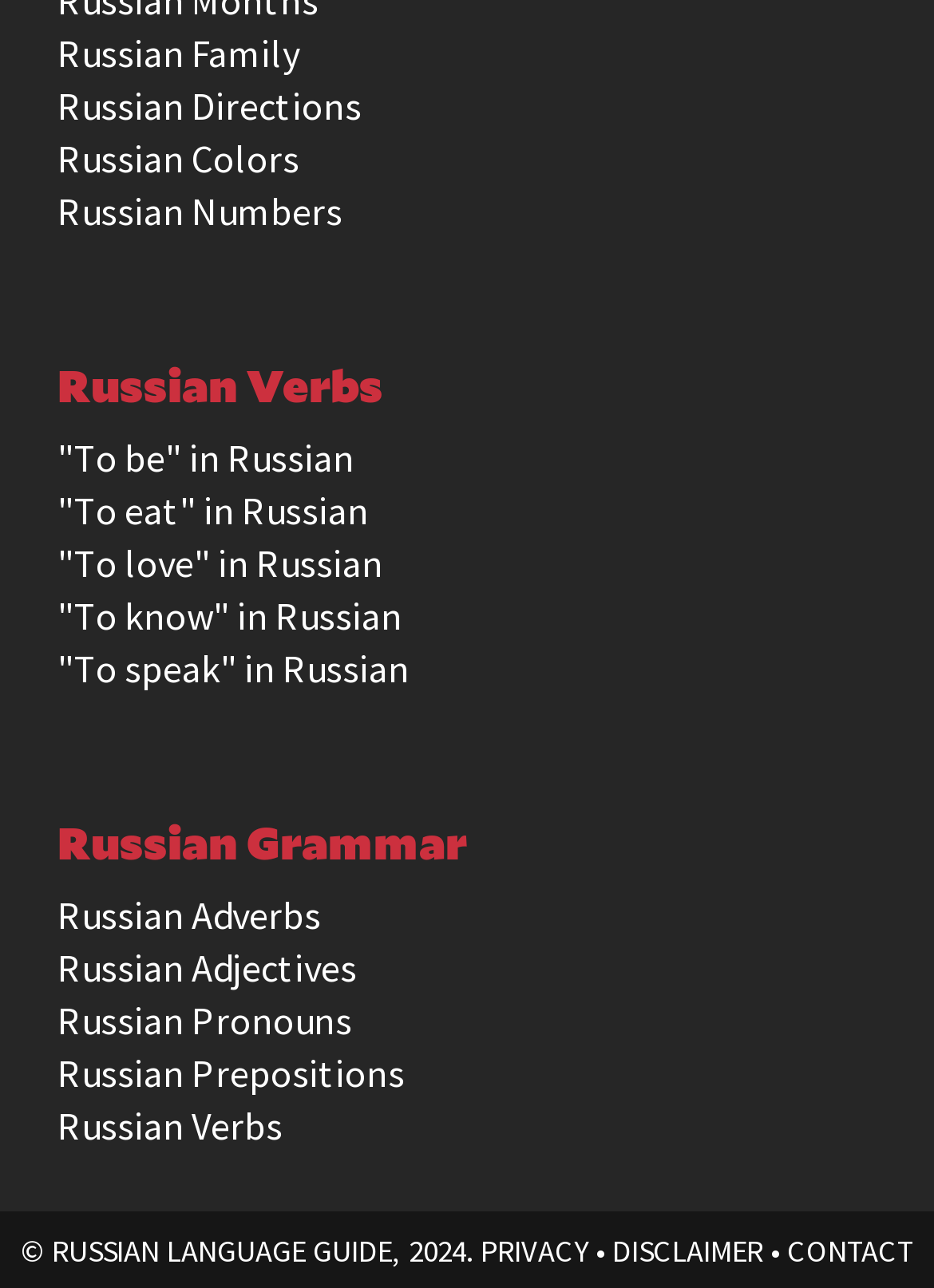Respond to the following query with just one word or a short phrase: 
How many links are present in the footer section?

3